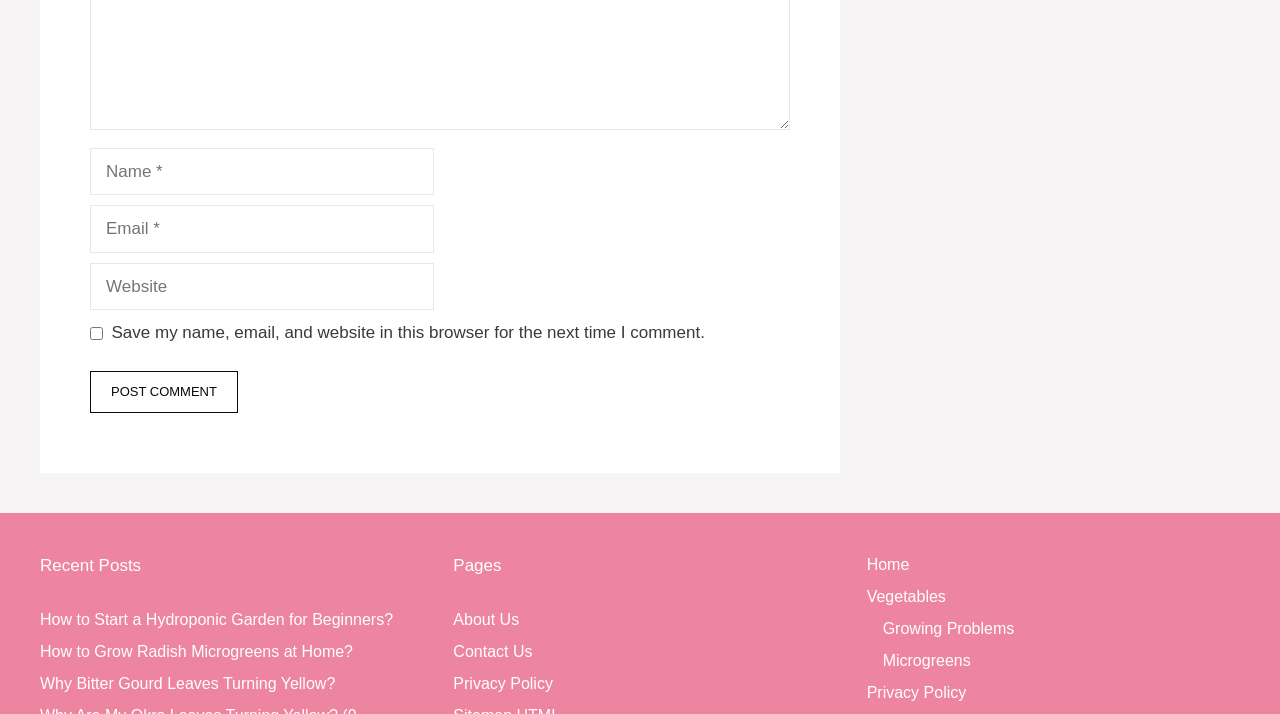Answer the following inquiry with a single word or phrase:
How many categories are there in the top navigation menu?

5